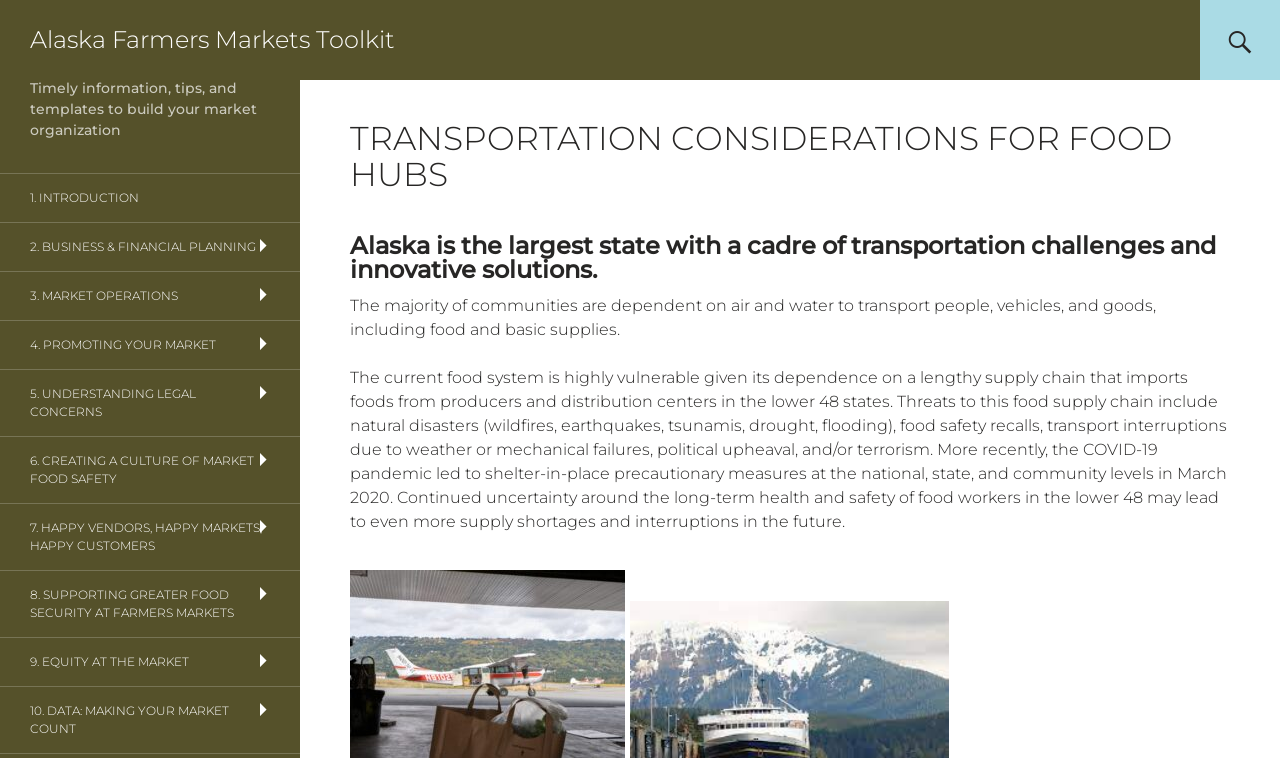How many sections are in the Alaska Farmers Markets Toolkit?
Refer to the screenshot and respond with a concise word or phrase.

10